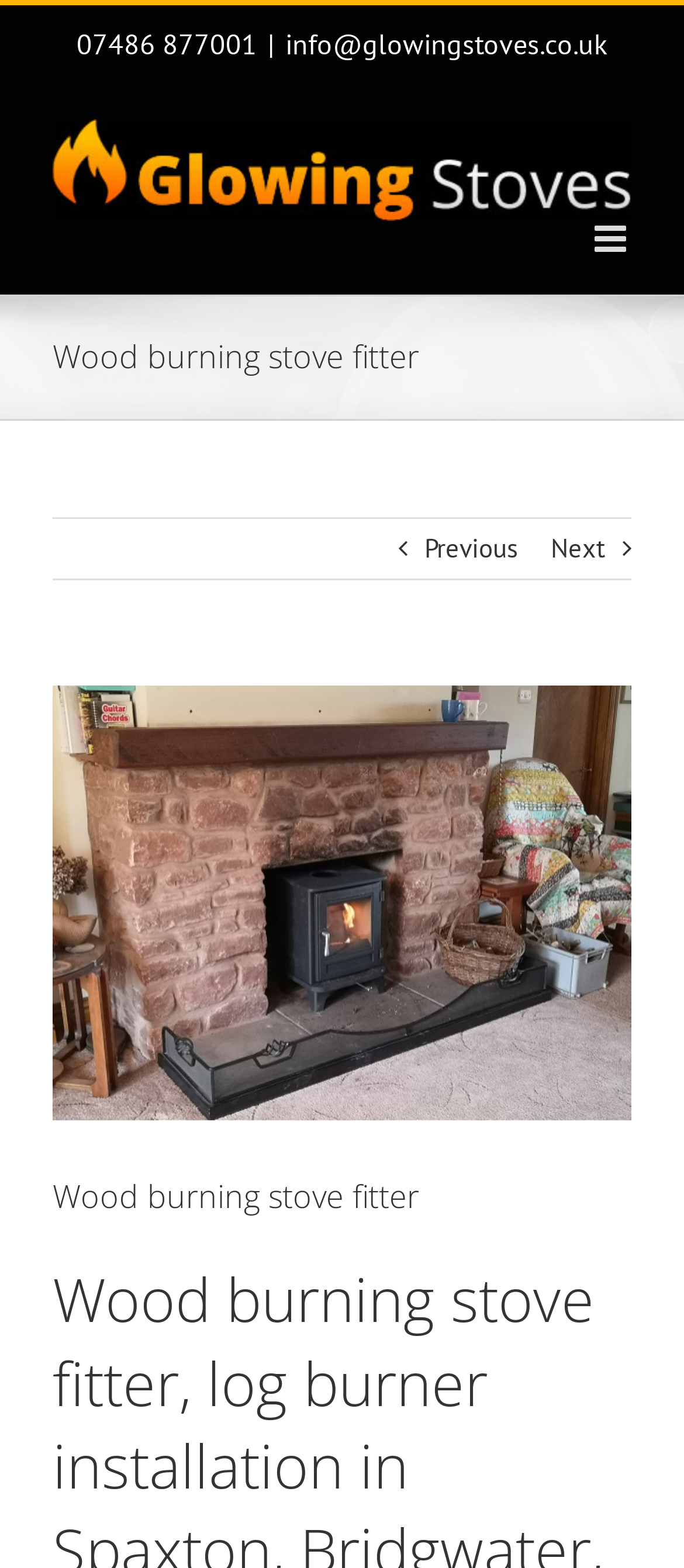Determine the bounding box coordinates for the UI element matching this description: "View Larger Image".

[0.077, 0.437, 0.923, 0.714]